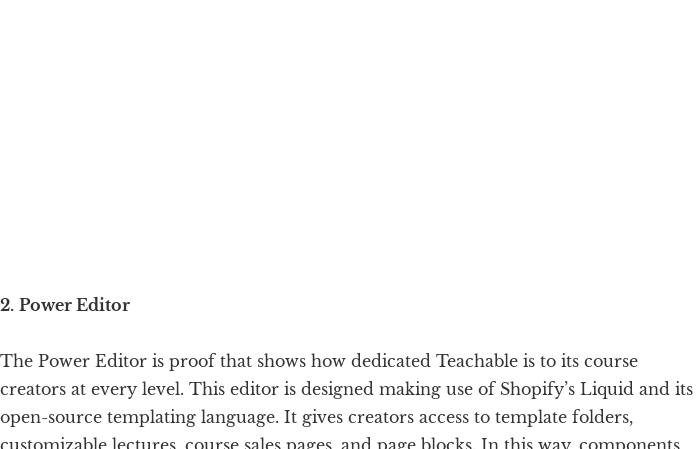Detail the scene depicted in the image with as much precision as possible.

The image associated with the caption showcases the Teachable design templates, which play a crucial role in course creation. This feature enables users to craft visually appealing online courses swiftly. The various design templates can be customized to align with individual branding, emphasizing ease of use while still allowing for creative expression. In the context of online learning platforms, these templates facilitate a professional presentation of course content, enhancing the overall learning experience.

Additionally, the accompanying text elaborates on the "Power Editor", illustrating its importance in offering creators comprehensive control over course aesthetics and layout. Utilizing Shopify's Liquid templating language, this editor empowers course creators with flexibility in managing template folders, customizable lectures, and page components. This level of customization ensures that the final product resonates with the creators' vision and meets the needs of their learners effectively.